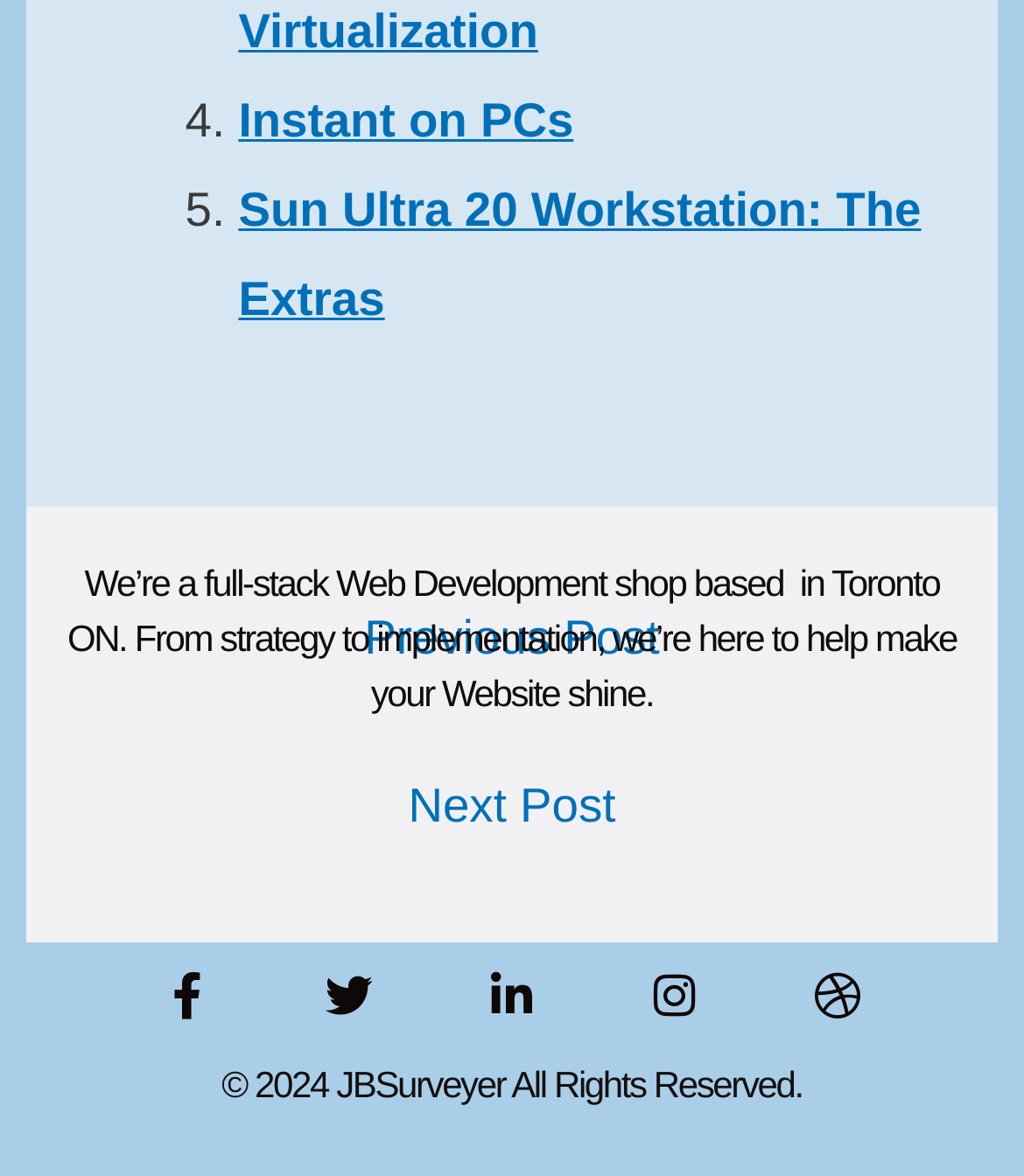How many list items are there?
Answer the question using a single word or phrase, according to the image.

2